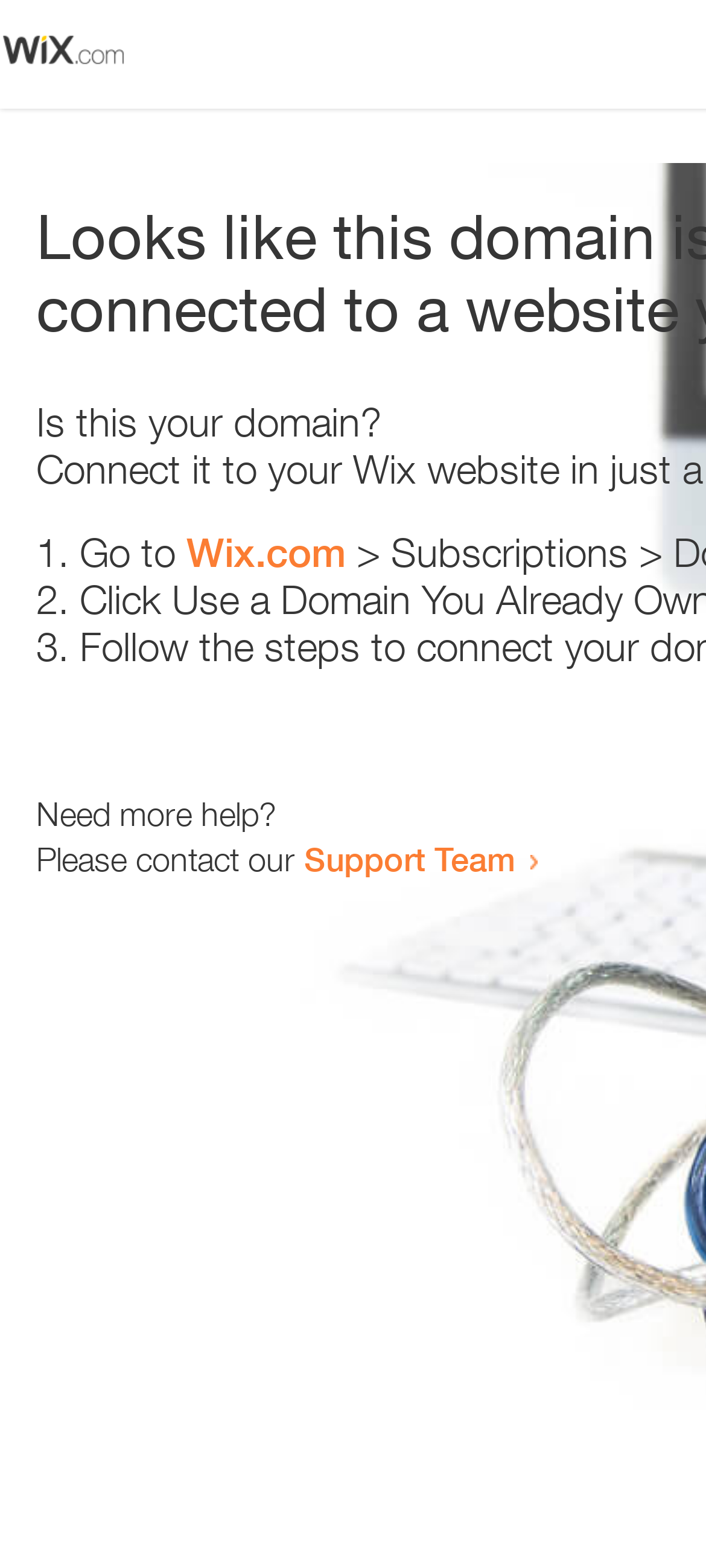Provide a brief response to the question below using a single word or phrase: 
What is the domain in question?

this domain